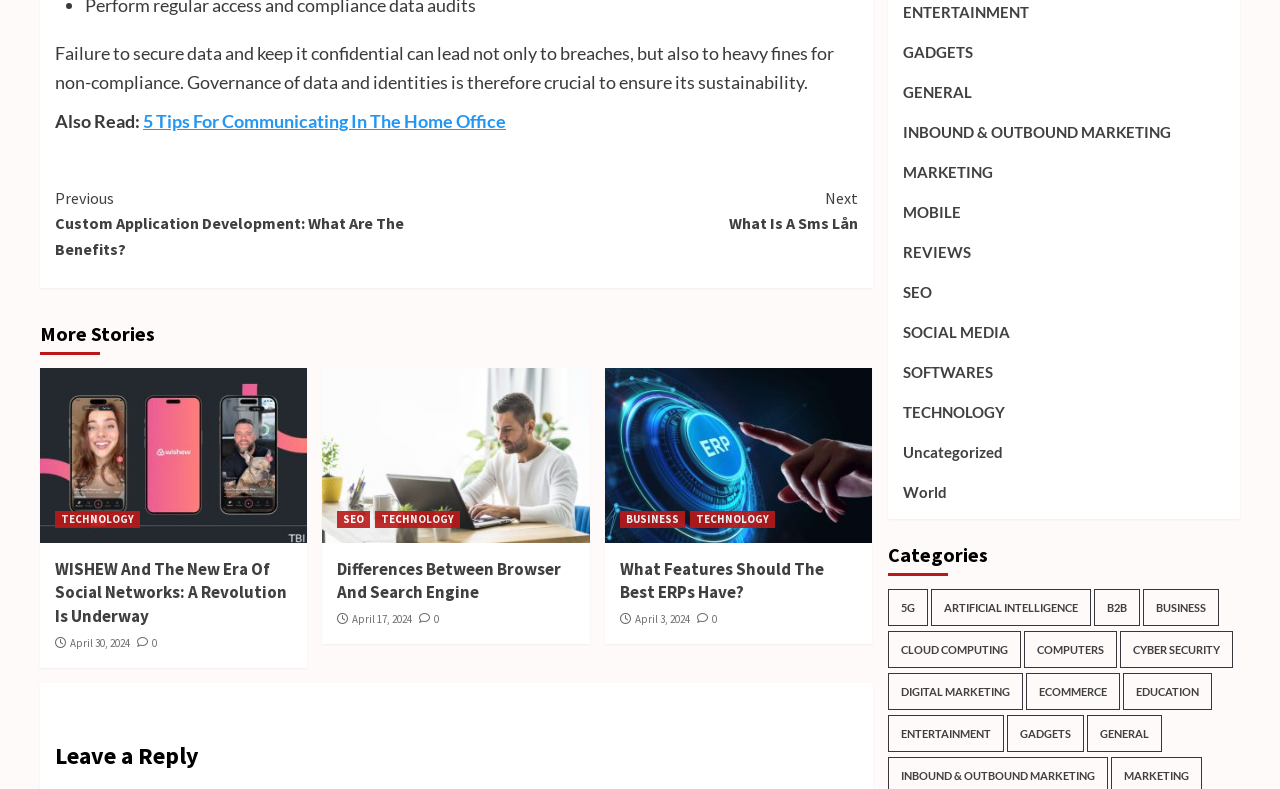Given the description of the UI element: "TECHNOLOGY", predict the bounding box coordinates in the form of [left, top, right, bottom], with each value being a float between 0 and 1.

[0.043, 0.647, 0.109, 0.669]